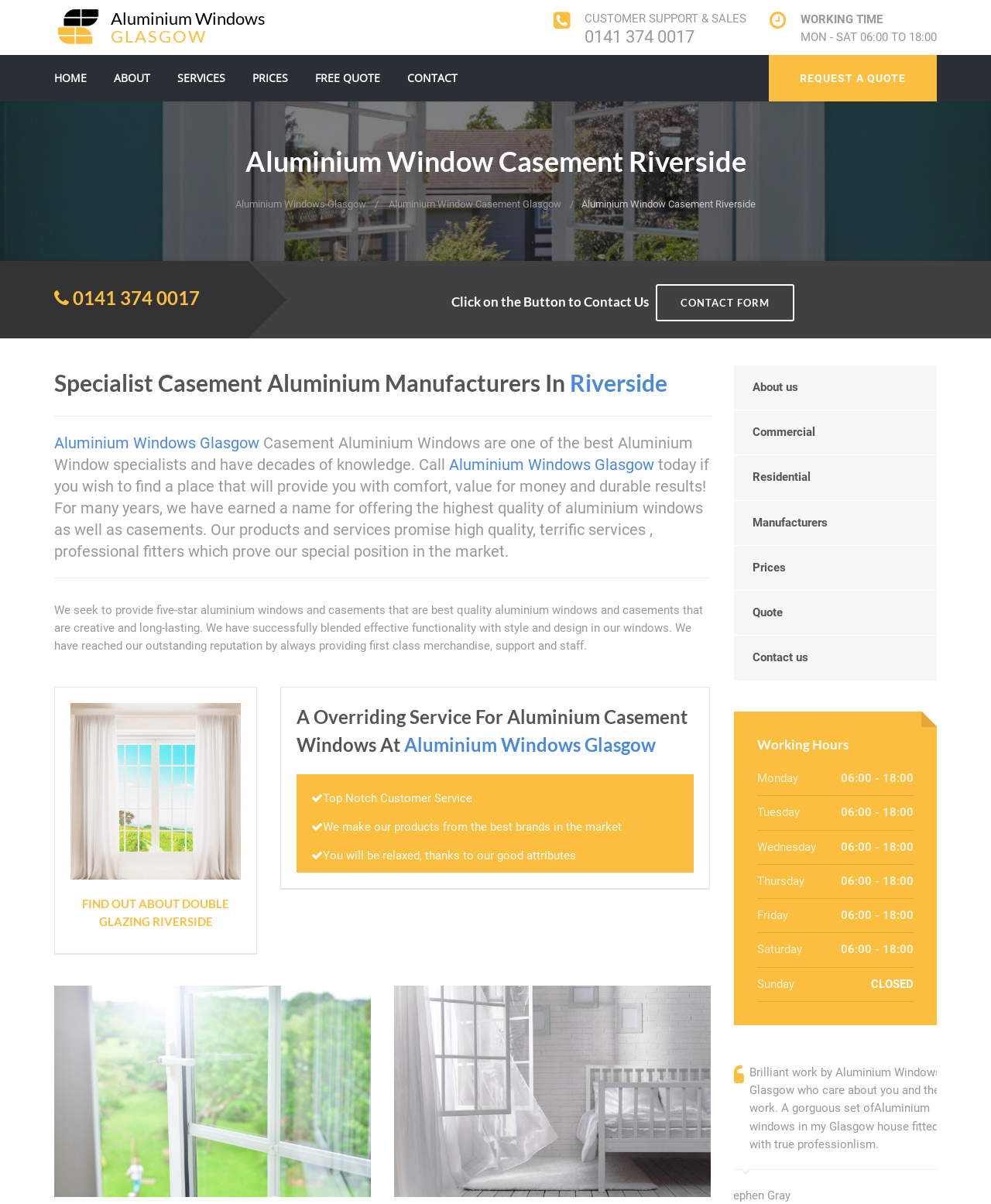What is the phone number for customer support? From the image, respond with a single word or brief phrase.

0141 374 0017